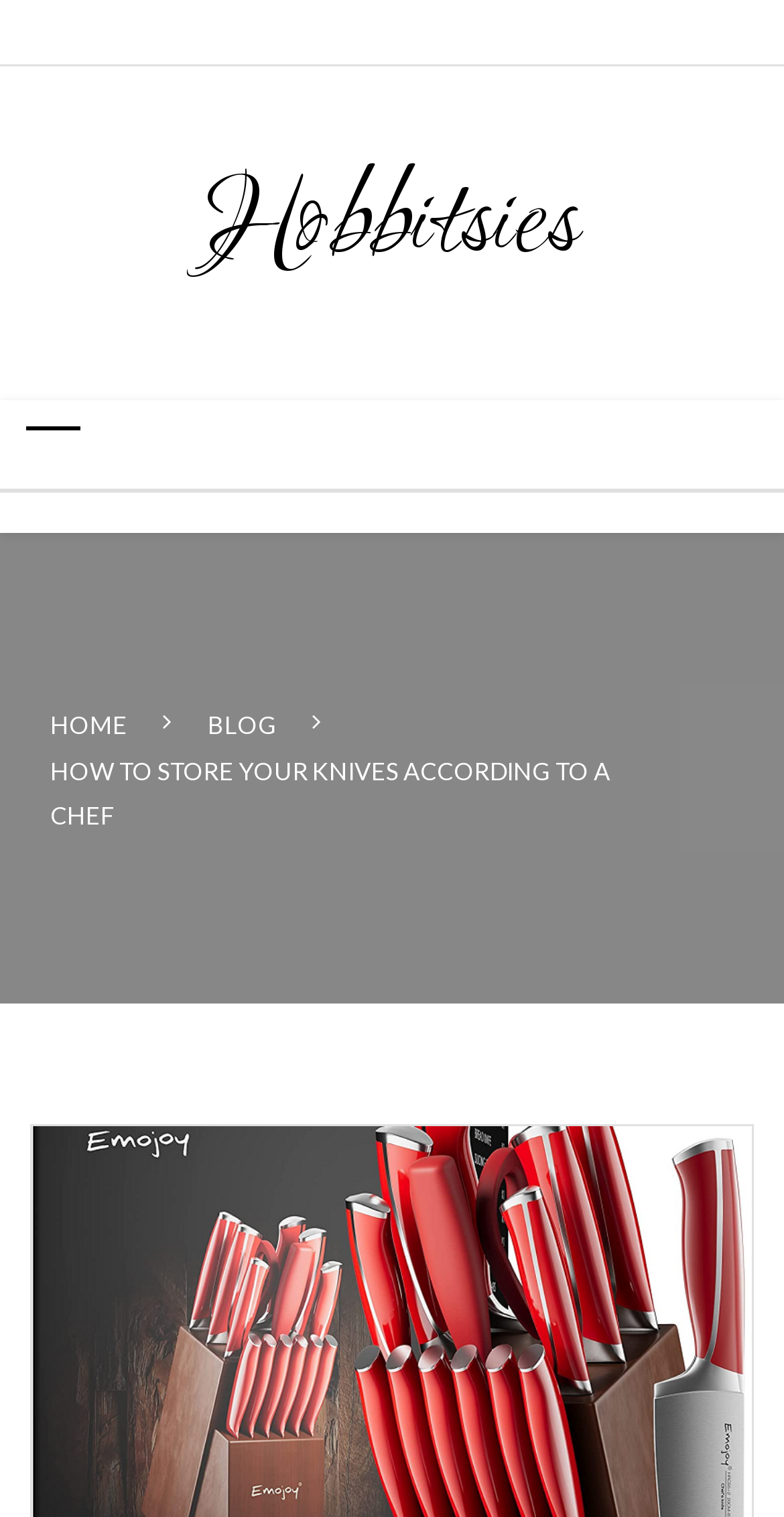What is the text of the first link?
Identify the answer in the screenshot and reply with a single word or phrase.

Hobbitsies